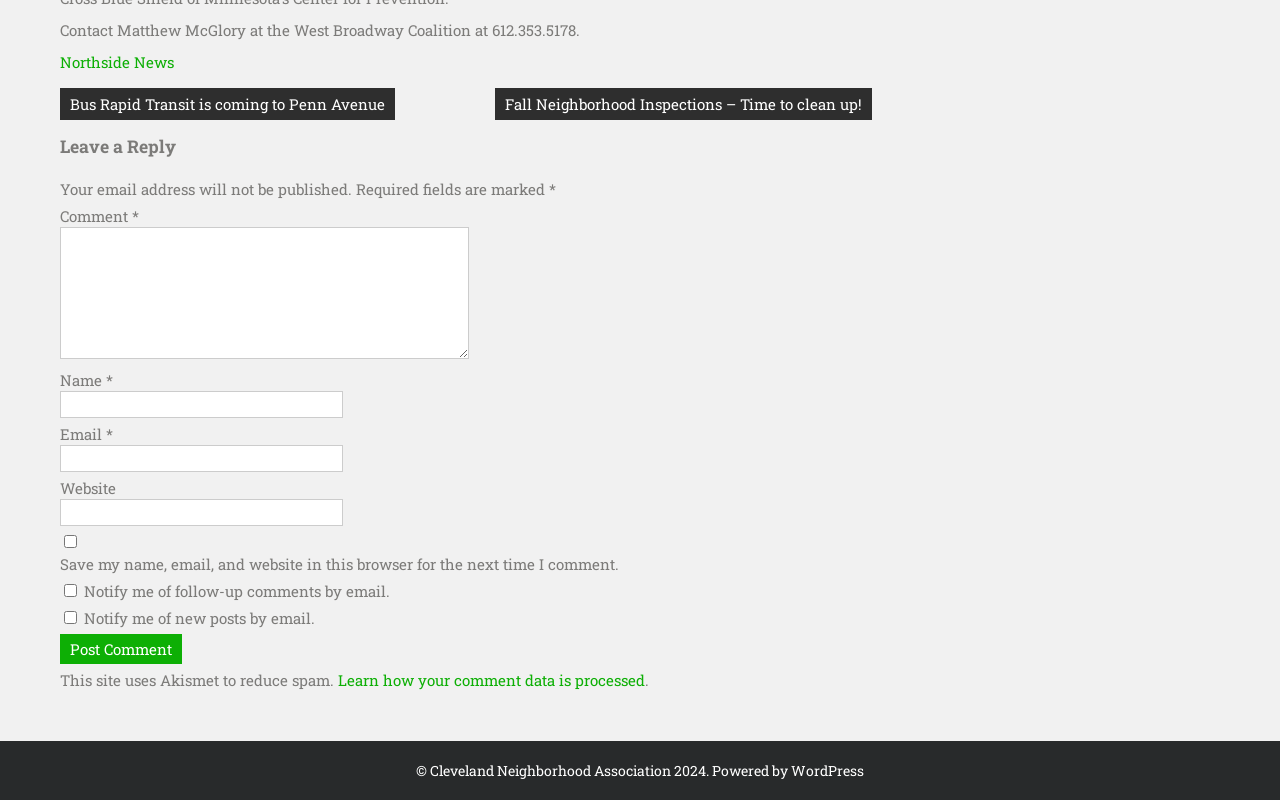Determine the bounding box coordinates for the area that needs to be clicked to fulfill this task: "Post a comment". The coordinates must be given as four float numbers between 0 and 1, i.e., [left, top, right, bottom].

[0.047, 0.792, 0.142, 0.83]